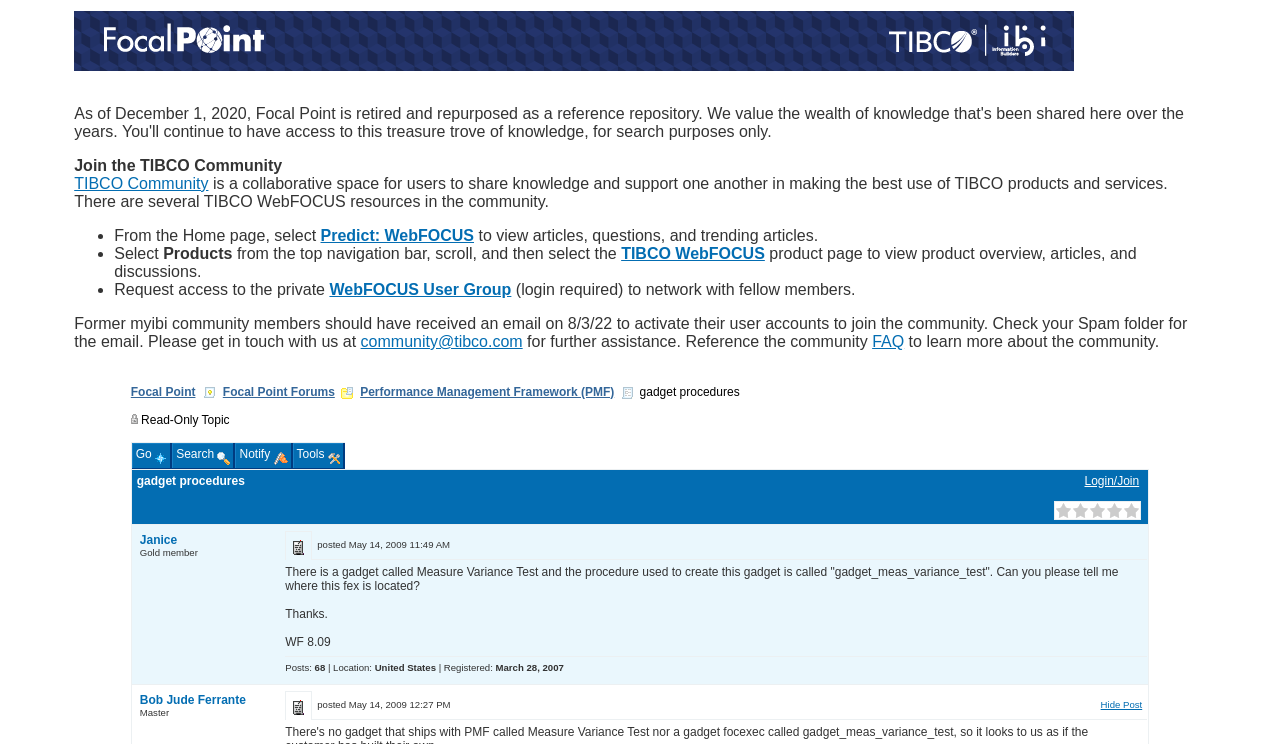Find the bounding box coordinates of the element's region that should be clicked in order to follow the given instruction: "select Predict: WebFOCUS". The coordinates should consist of four float numbers between 0 and 1, i.e., [left, top, right, bottom].

[0.25, 0.305, 0.37, 0.328]